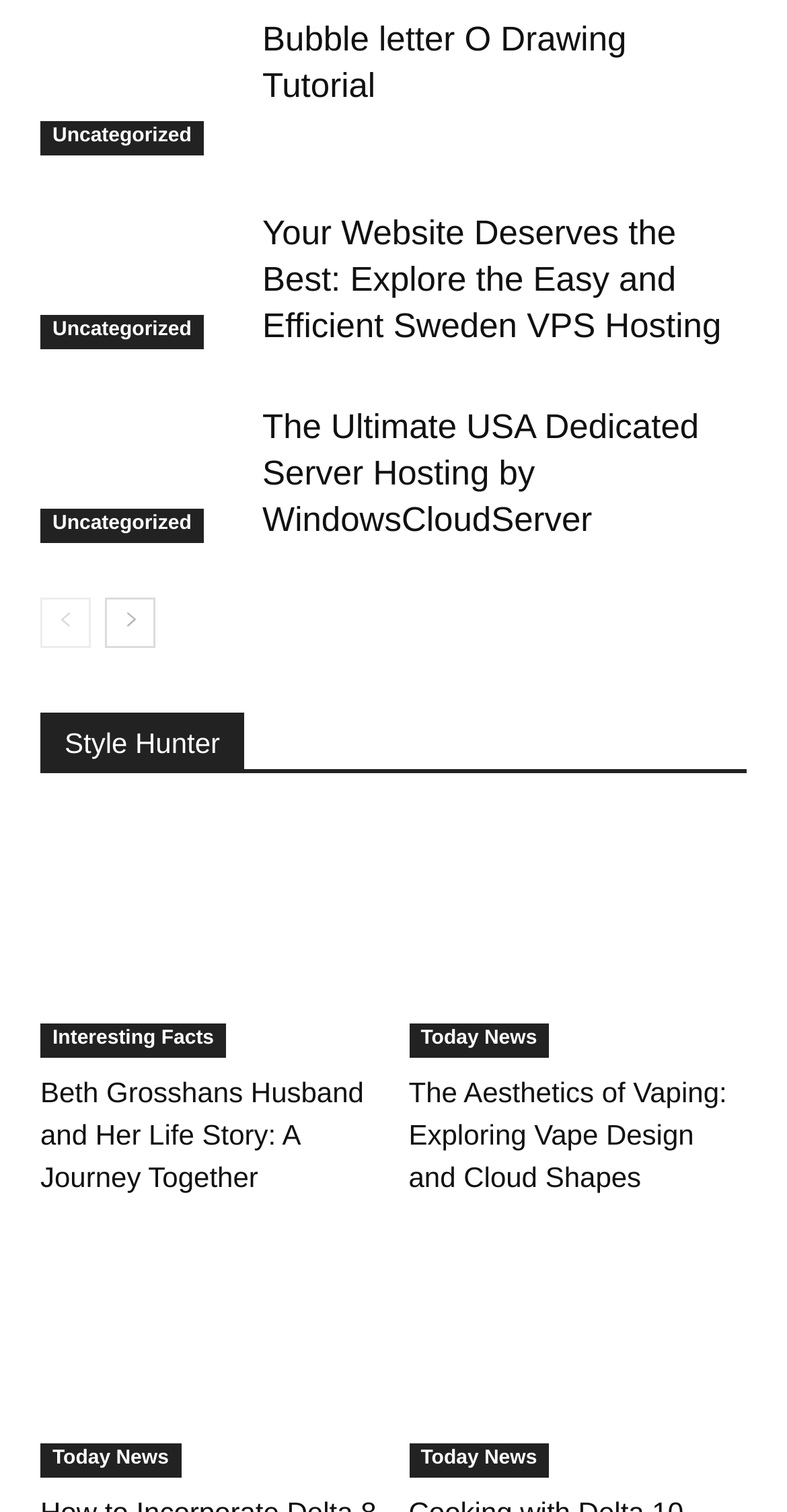Can you find the bounding box coordinates for the element that needs to be clicked to execute this instruction: "Read the 'The Ultimate USA Dedicated Server Hosting by WindowsCloudServer' article"? The coordinates should be given as four float numbers between 0 and 1, i.e., [left, top, right, bottom].

[0.051, 0.267, 0.308, 0.359]